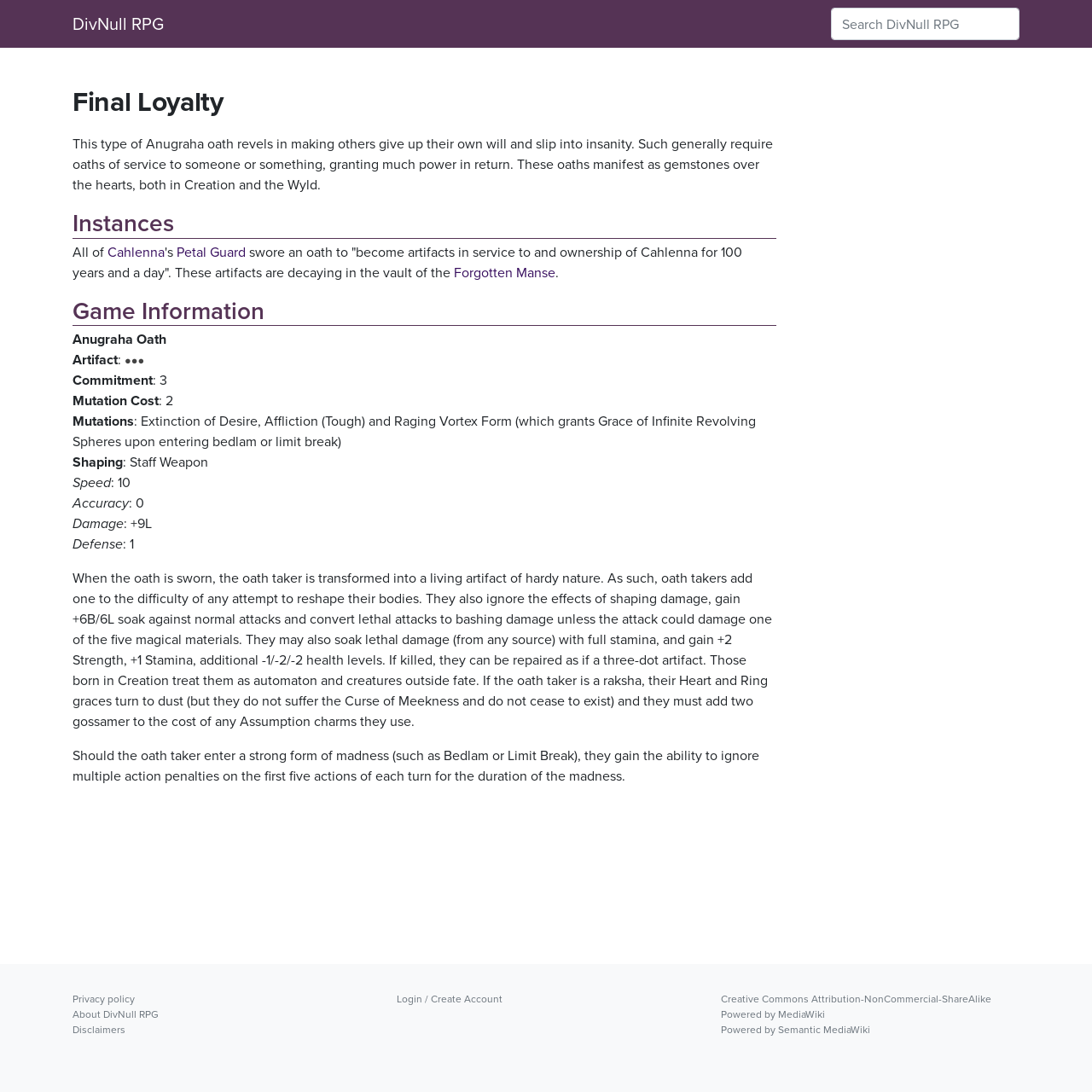Show the bounding box coordinates for the HTML element as described: "Creative Commons Attribution-NonCommercial-ShareAlike".

[0.66, 0.908, 0.908, 0.922]